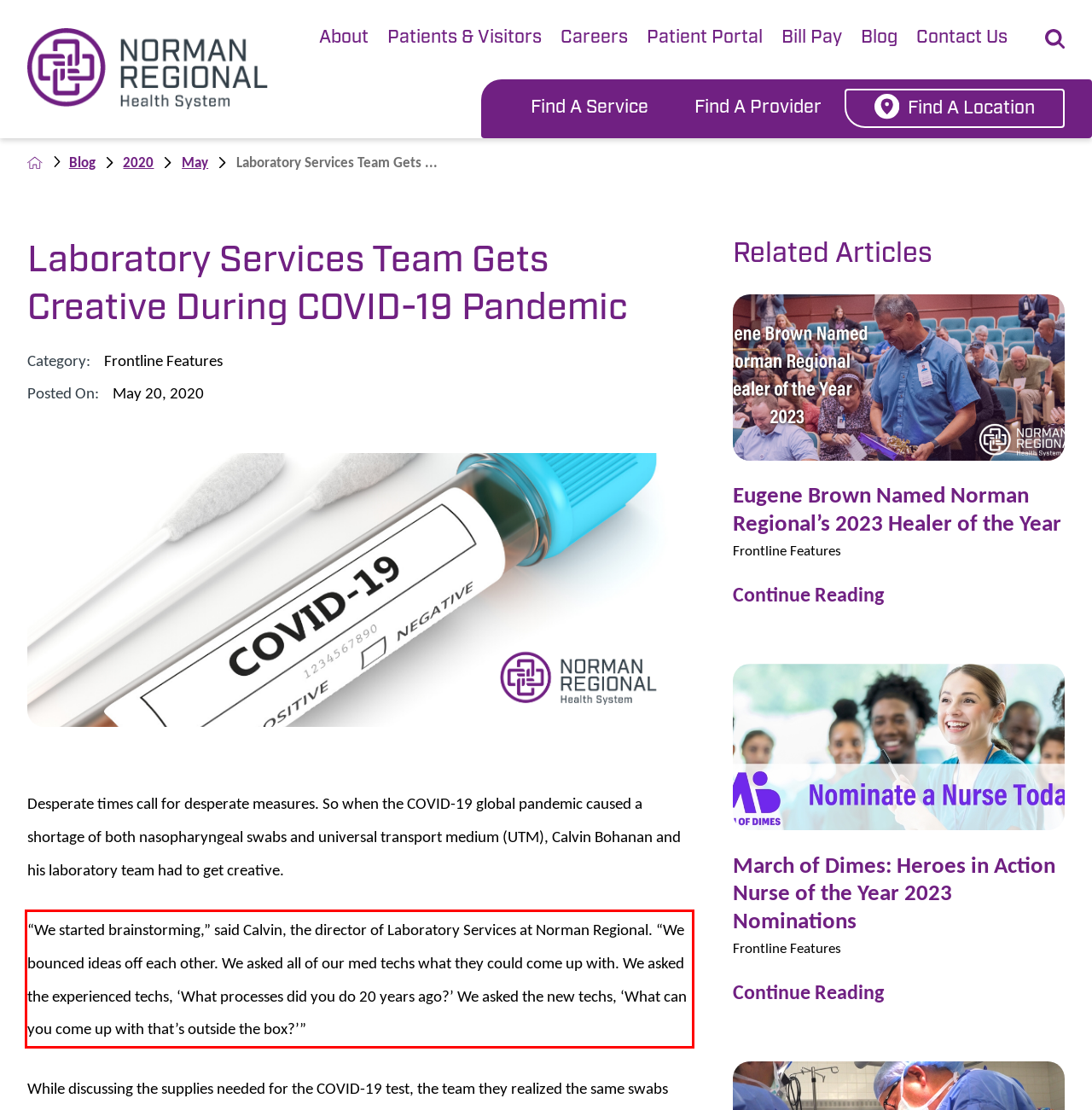Your task is to recognize and extract the text content from the UI element enclosed in the red bounding box on the webpage screenshot.

“We started brainstorming,” said Calvin, the director of Laboratory Services at Norman Regional. “We bounced ideas off each other. We asked all of our med techs what they could come up with. We asked the experienced techs, ‘What processes did you do 20 years ago?’ We asked the new techs, ‘What can you come up with that’s outside the box?’”